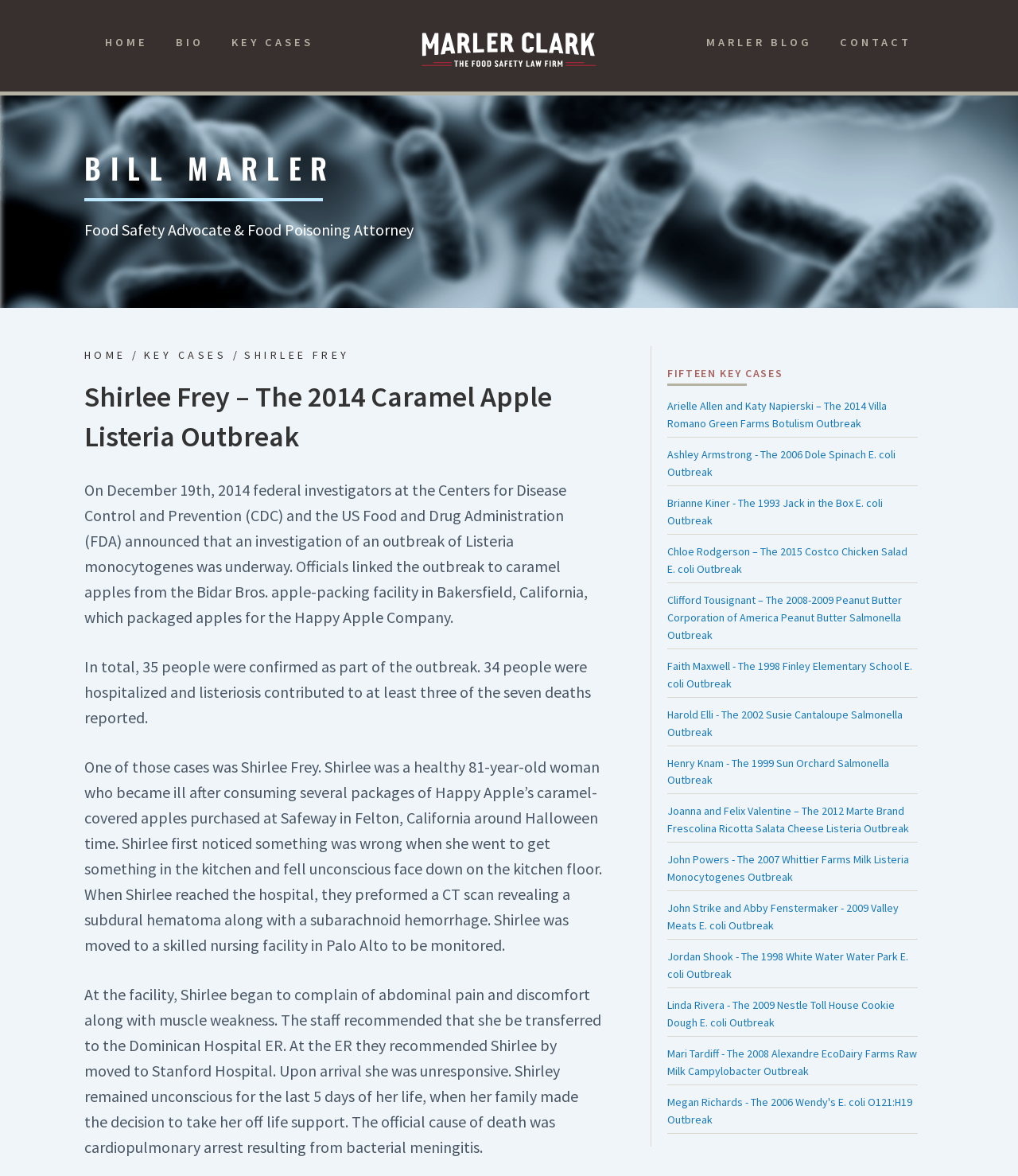Provide your answer in one word or a succinct phrase for the question: 
How many people were hospitalized in the 2014 caramel apple Listeria outbreak?

34